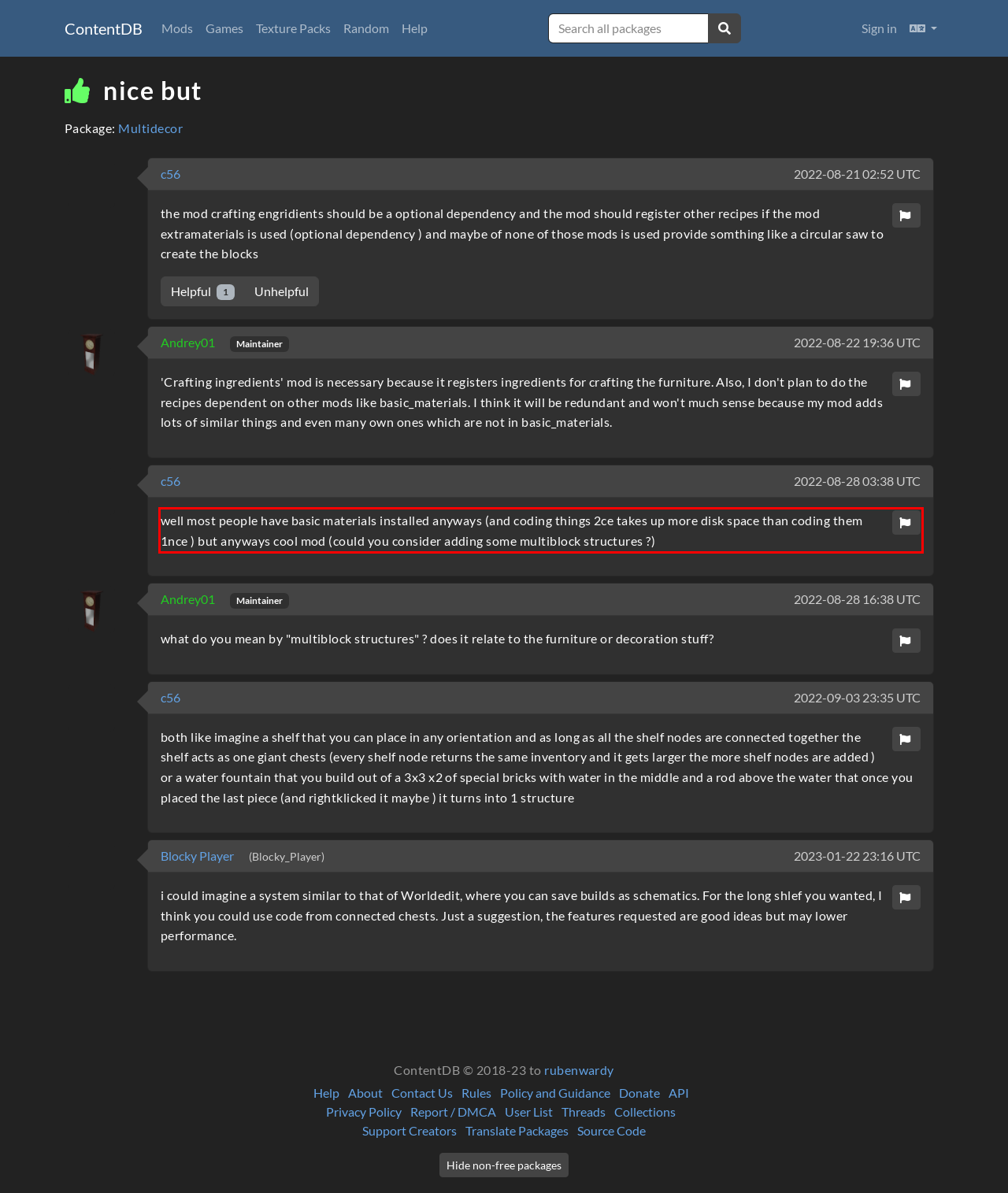Please use OCR to extract the text content from the red bounding box in the provided webpage screenshot.

well most people have basic materials installed anyways (and coding things 2ce takes up more disk space than coding them 1nce ) but anyways cool mod (could you consider adding some multiblock structures ?)